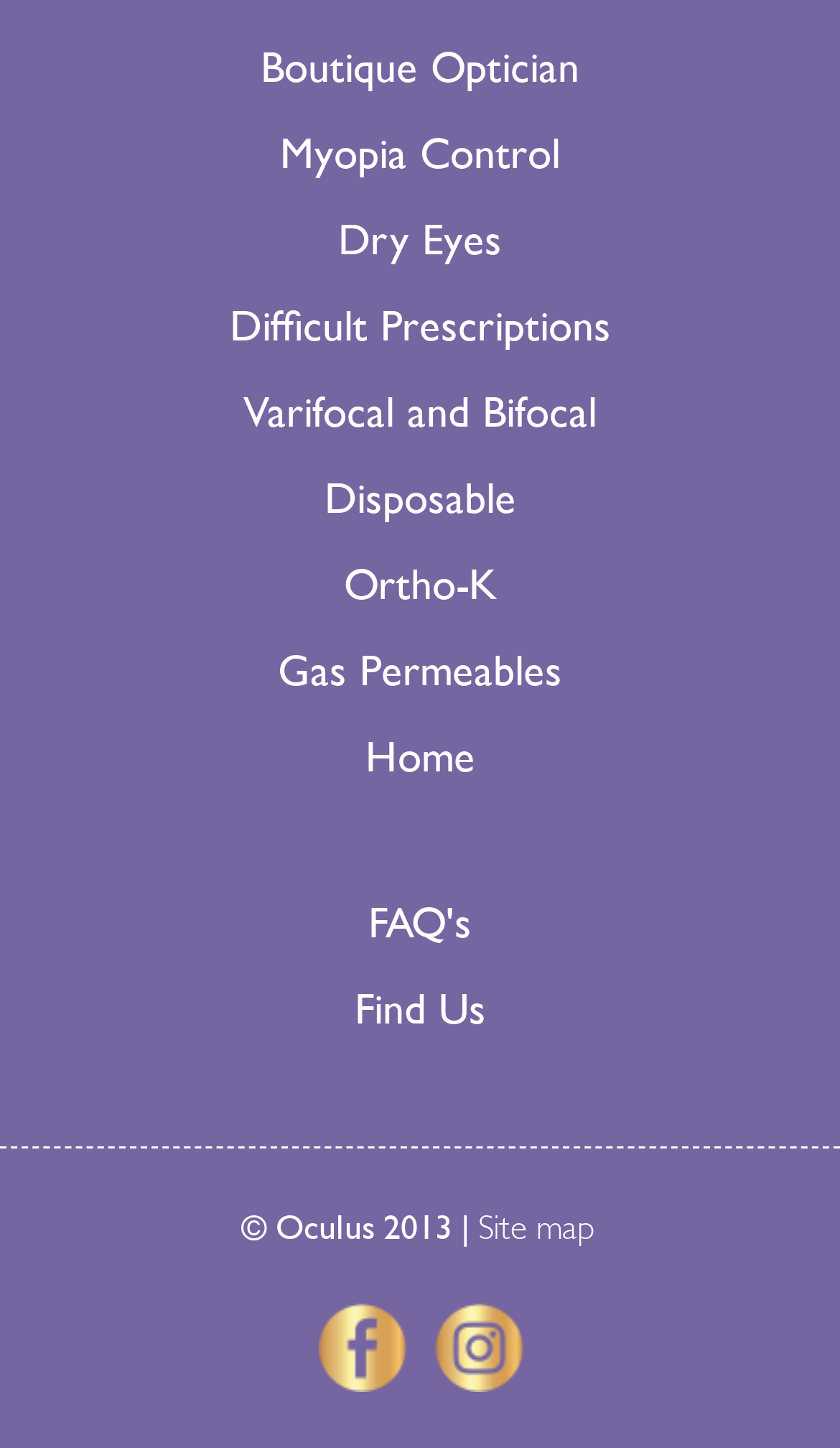Please determine the bounding box coordinates of the element to click in order to execute the following instruction: "Go to Myopia Control". The coordinates should be four float numbers between 0 and 1, specified as [left, top, right, bottom].

[0.038, 0.09, 0.962, 0.126]